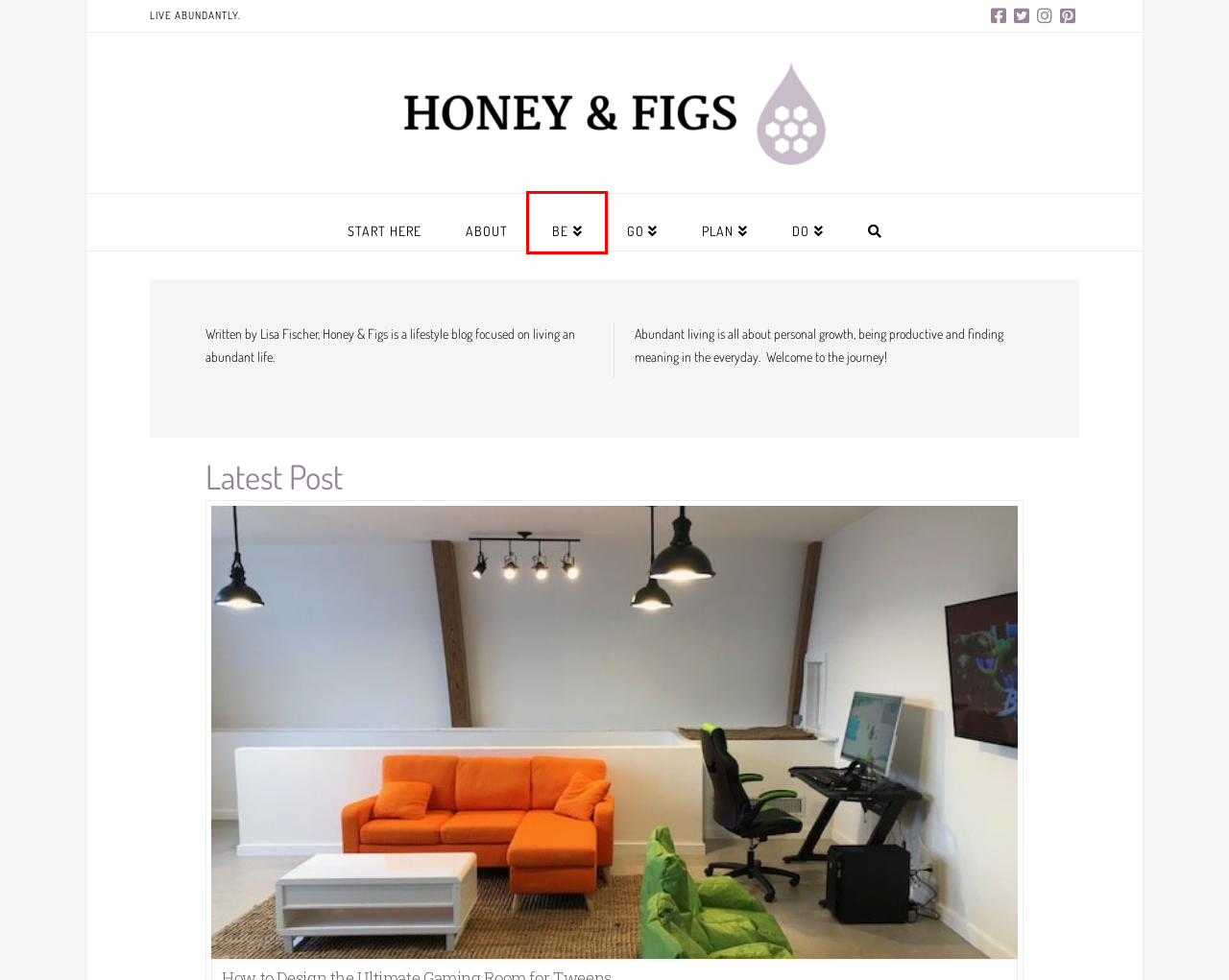Given a webpage screenshot featuring a red rectangle around a UI element, please determine the best description for the new webpage that appears after the element within the bounding box is clicked. The options are:
A. Terms and Conditions | Honey and Figs
B. Be | Honey and Figs
C. What Arianna Huffington Taught Me About Productivity | Honey and Figs
D. About | Honey and Figs
E. Start Here | Honey and Figs
F. Go | Honey and Figs
G. PLAN | Honey and Figs
H. How to Structure Your Day For Success | Honey and Figs

B